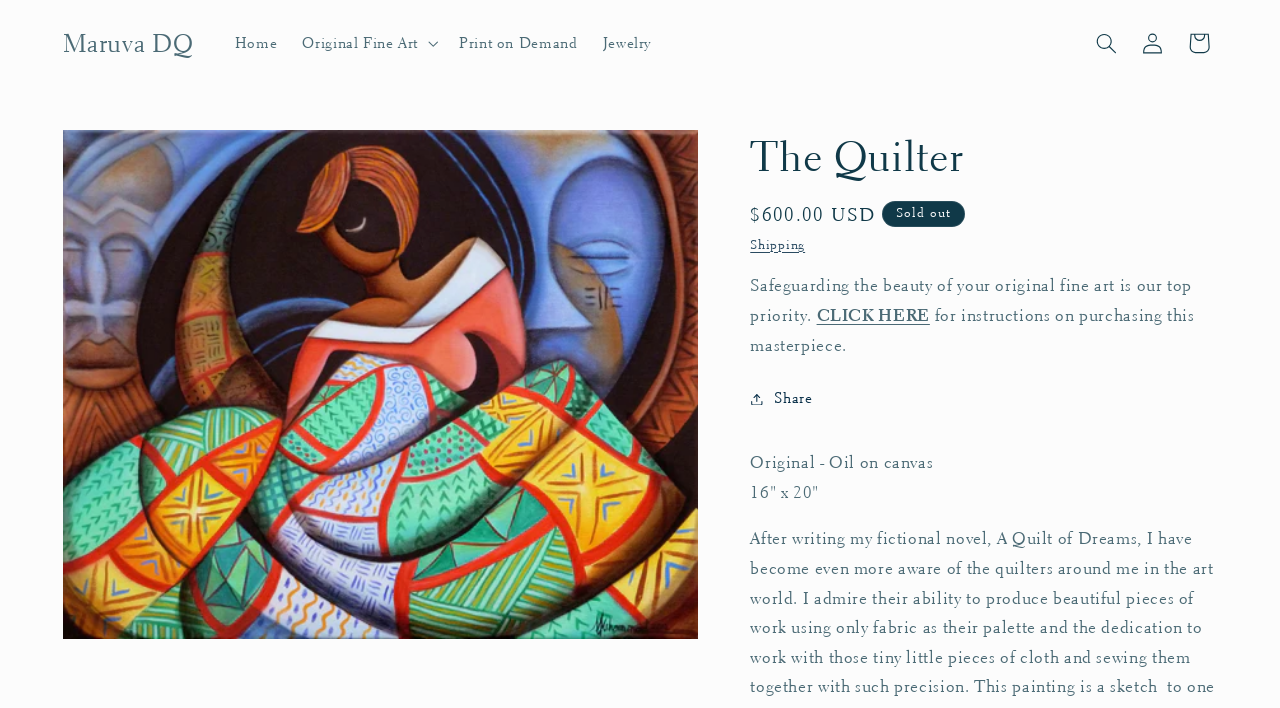Please specify the bounding box coordinates of the area that should be clicked to accomplish the following instruction: "Learn about shipping". The coordinates should consist of four float numbers between 0 and 1, i.e., [left, top, right, bottom].

[0.586, 0.333, 0.629, 0.357]